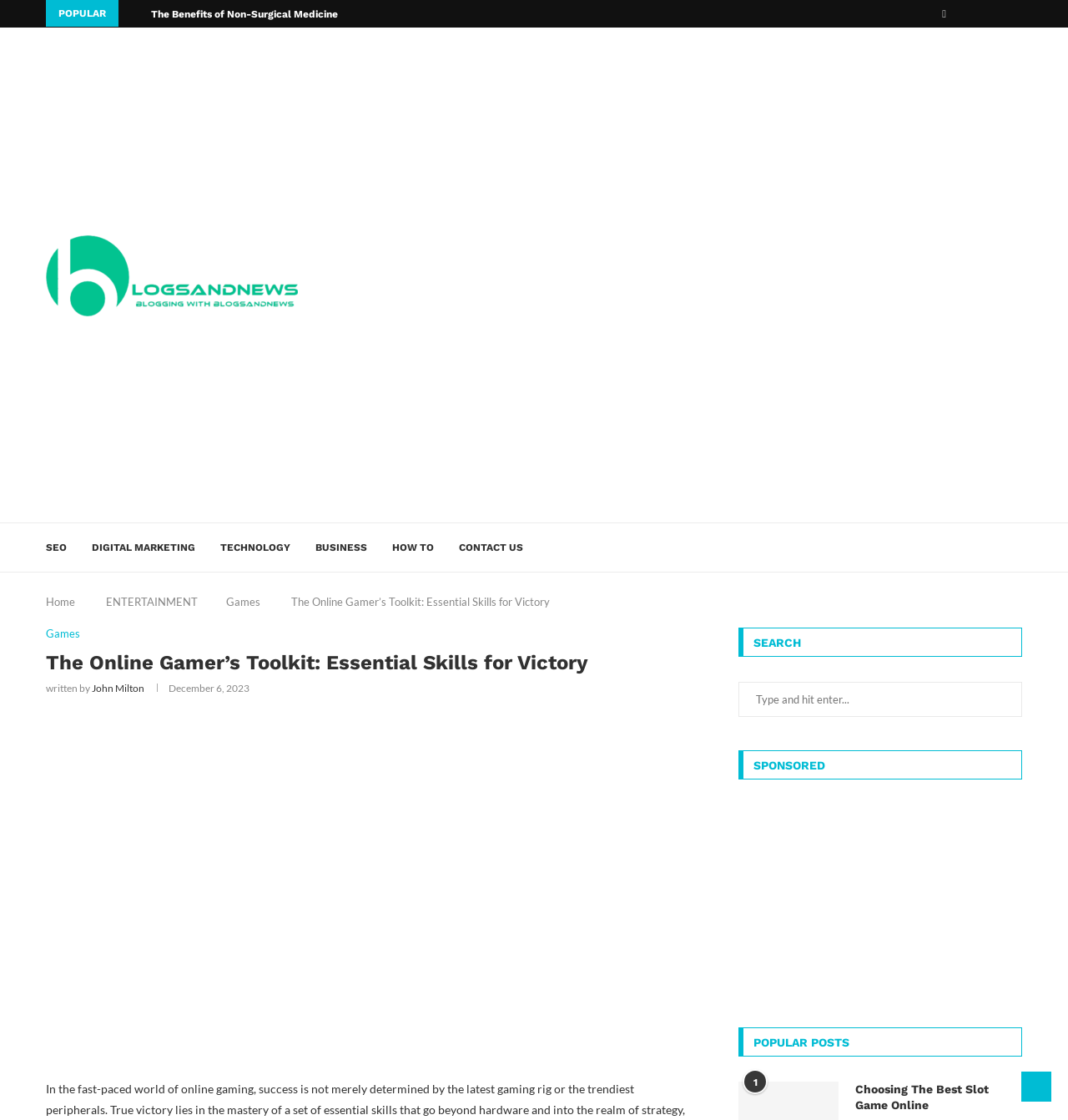Find the primary header on the webpage and provide its text.

The Online Gamer’s Toolkit: Essential Skills for Victory